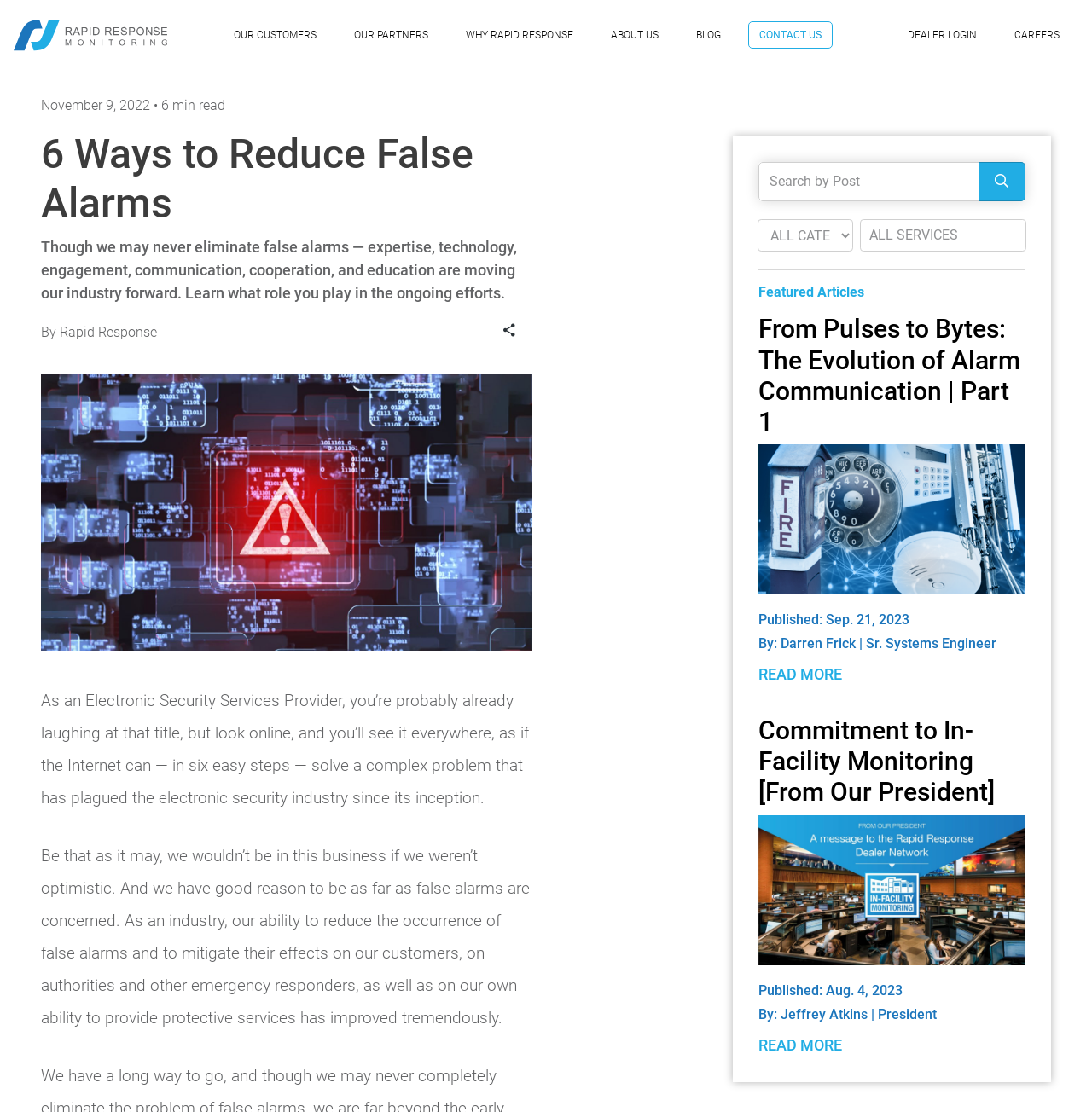Determine the bounding box coordinates of the clickable region to execute the instruction: "Click the CONTACT US link". The coordinates should be four float numbers between 0 and 1, denoted as [left, top, right, bottom].

[0.695, 0.025, 0.752, 0.042]